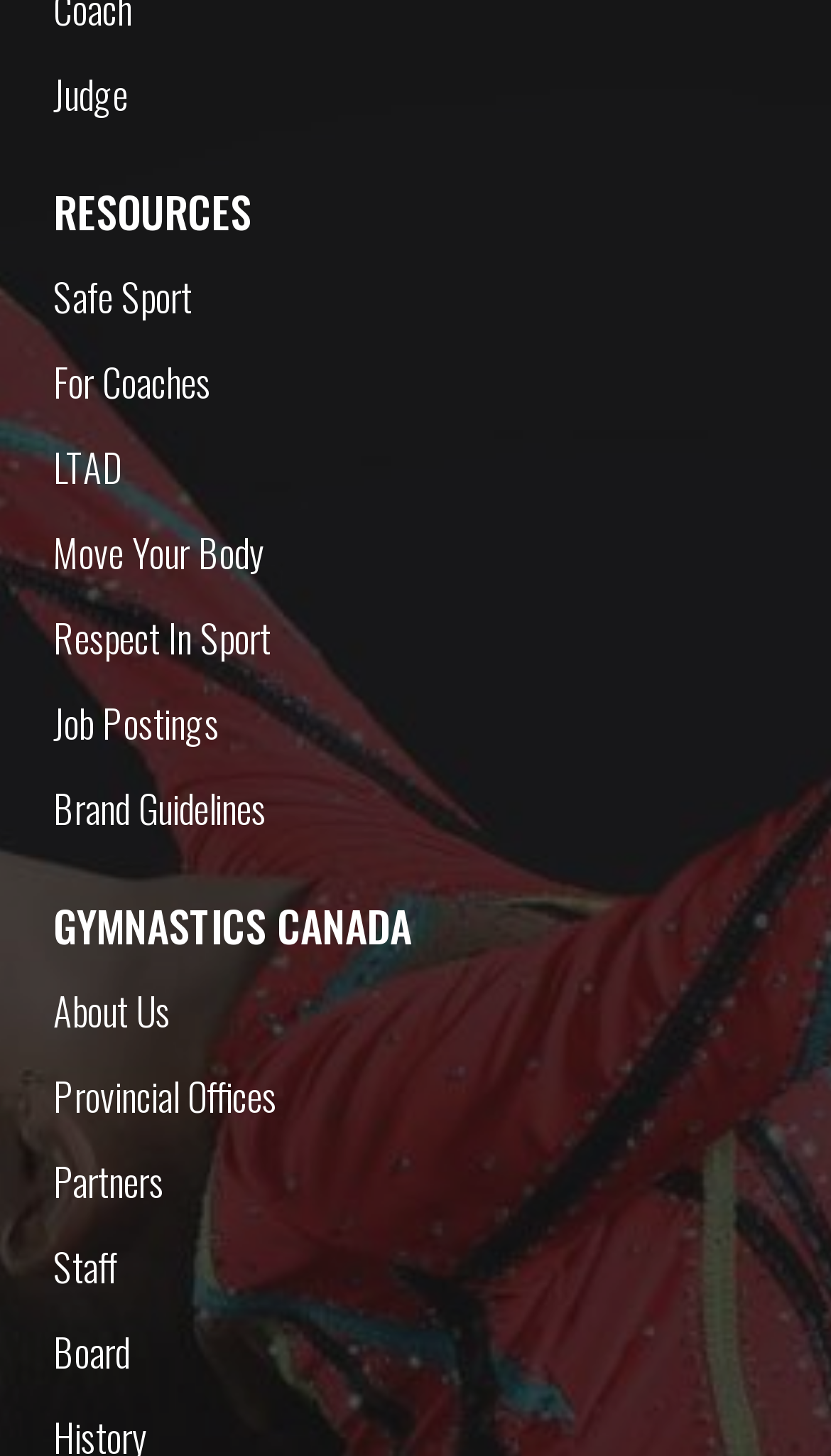Locate the UI element described as follows: "Respect In Sport". Return the bounding box coordinates as four float numbers between 0 and 1 in the order [left, top, right, bottom].

[0.026, 0.409, 0.974, 0.467]